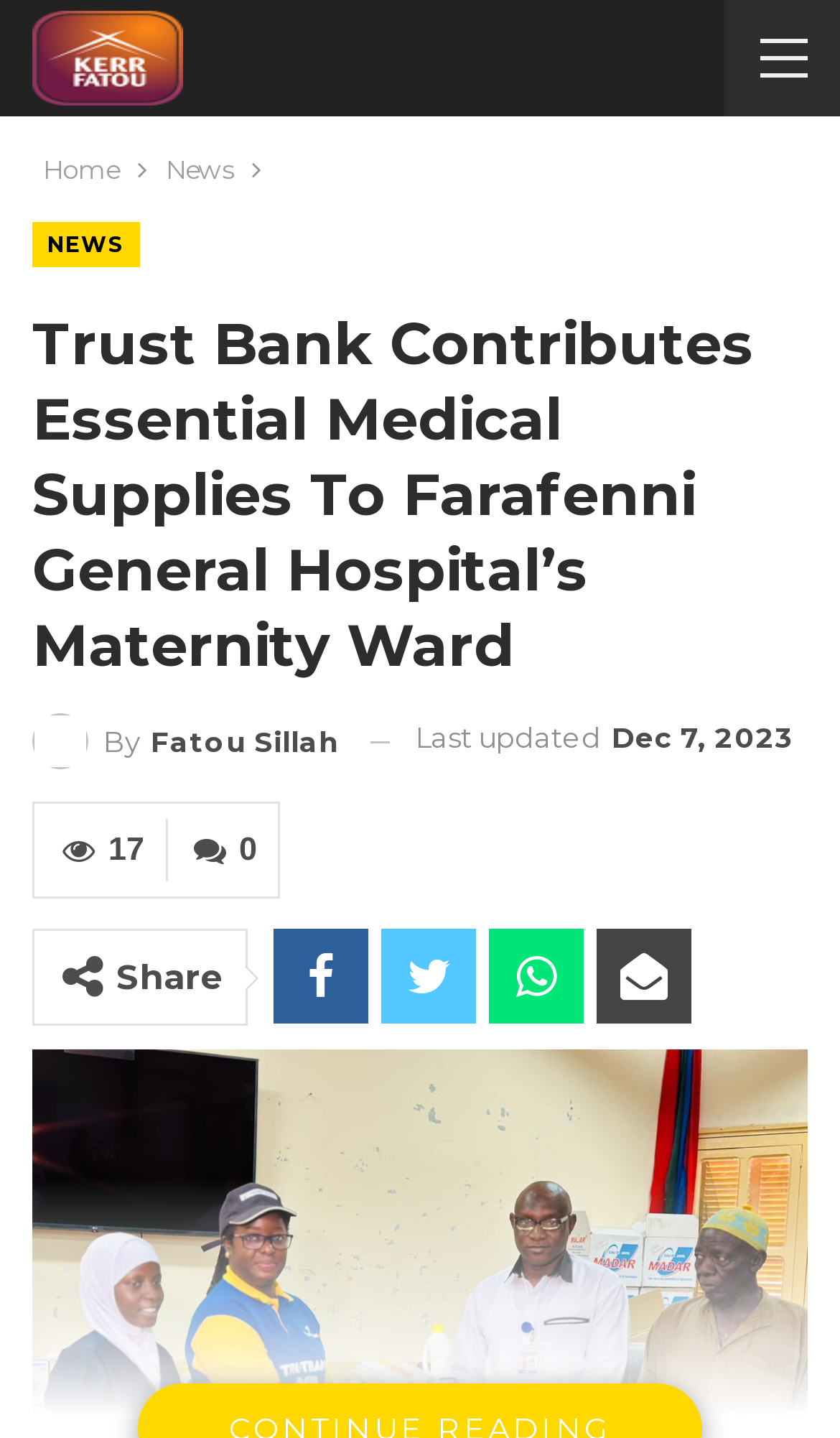When was the article last updated?
Please use the visual content to give a single word or phrase answer.

Dec 7, 2023